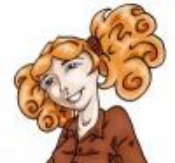What is the dominant color of the background?
Refer to the screenshot and respond with a concise word or phrase.

Minimal